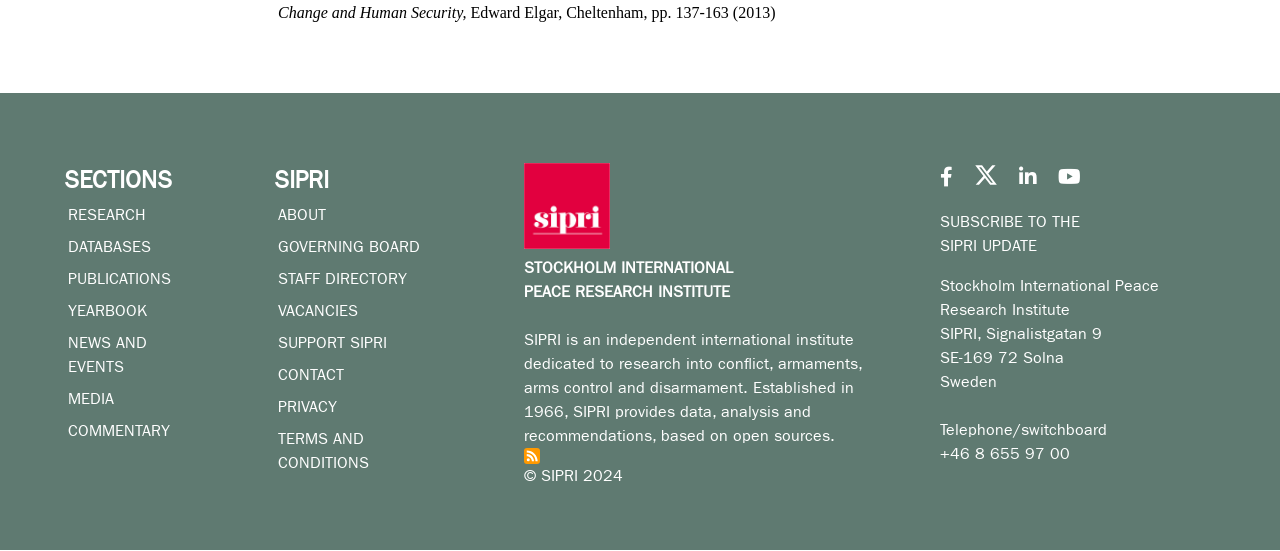Please locate the bounding box coordinates for the element that should be clicked to achieve the following instruction: "Click on the 'SIPRI' logo". Ensure the coordinates are given as four float numbers between 0 and 1, i.e., [left, top, right, bottom].

[0.409, 0.296, 0.477, 0.452]